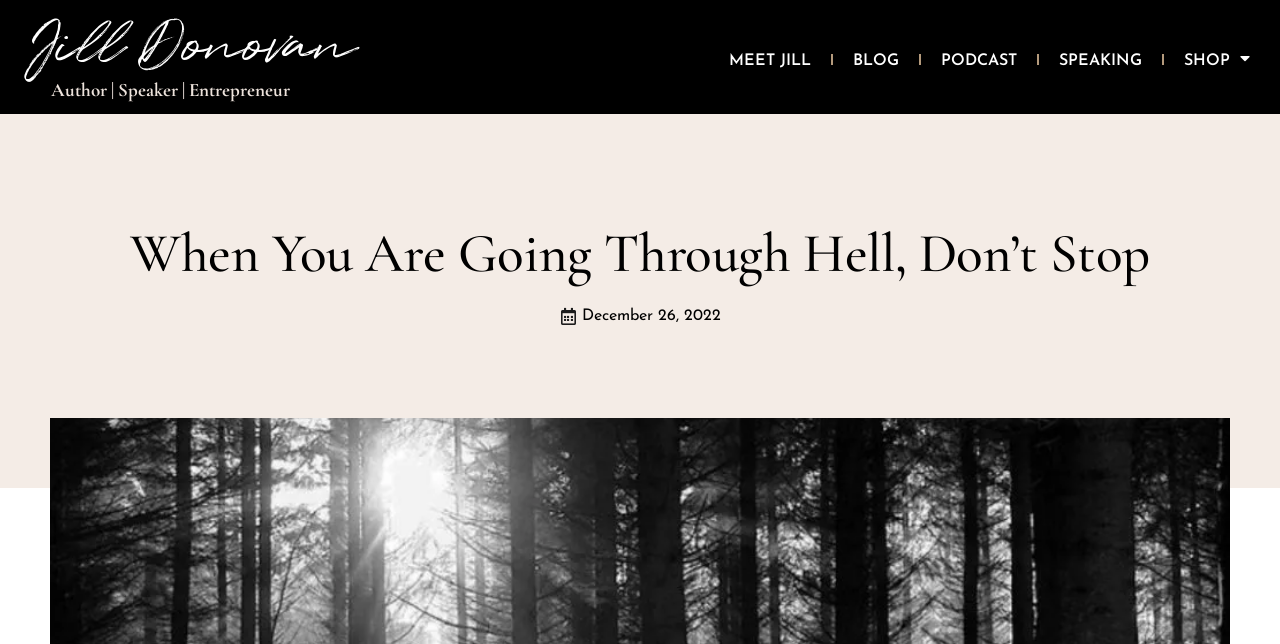Can you give a detailed response to the following question using the information from the image? Is there a shopping section?

I found a shopping section by looking at the link element 'SHOP' which has a popup menu. This suggests that there is a shopping section on the website.